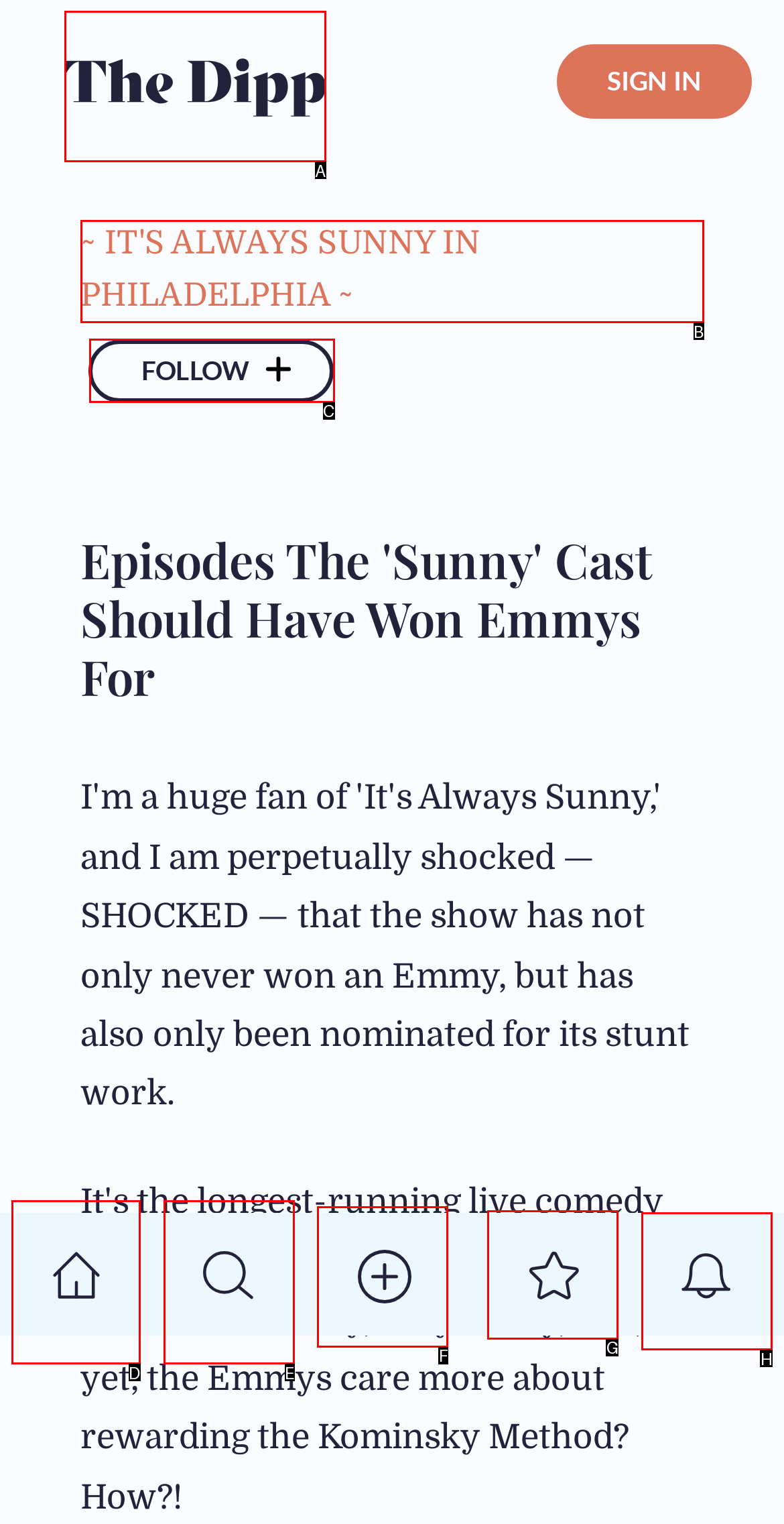Based on the description: aria-label="Create Community Post", find the HTML element that matches it. Provide your answer as the letter of the chosen option.

F